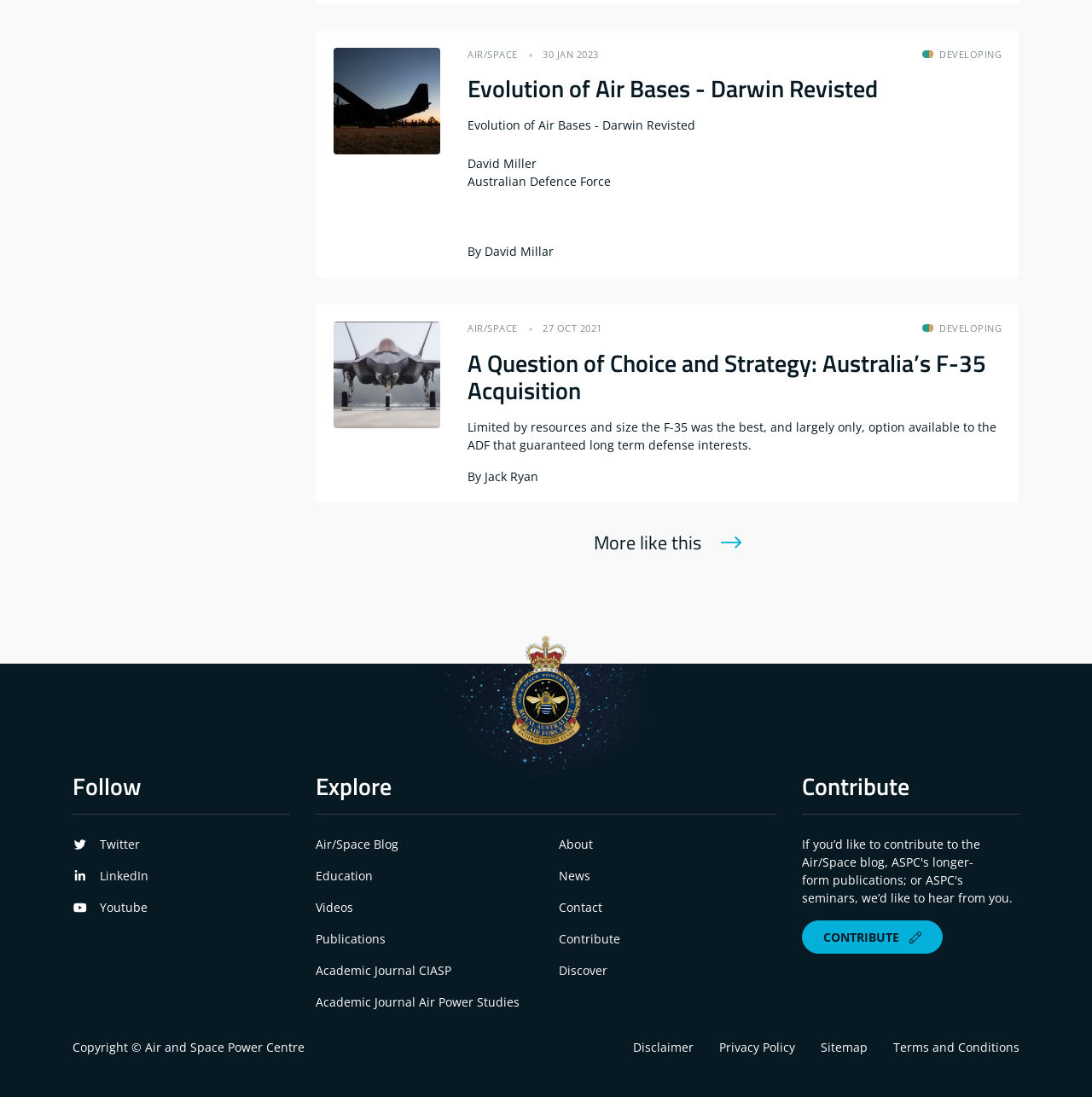Please give a one-word or short phrase response to the following question: 
What is the link text of the third link from the top?

More like this